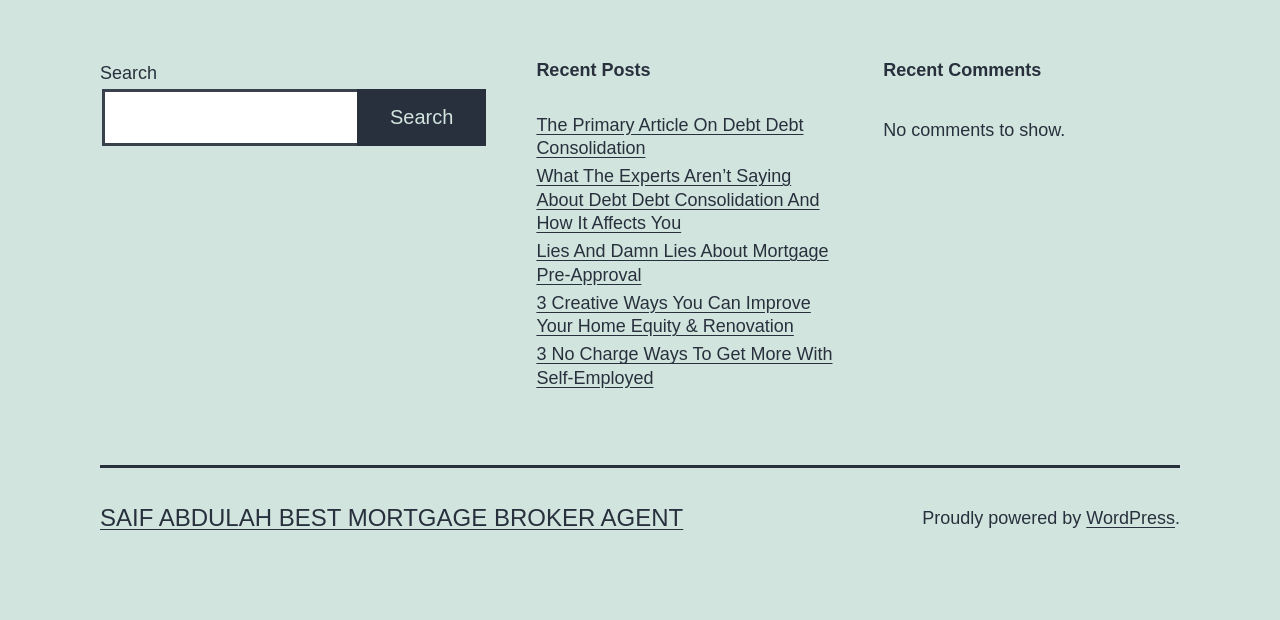Please determine the bounding box coordinates of the element to click on in order to accomplish the following task: "search for something". Ensure the coordinates are four float numbers ranging from 0 to 1, i.e., [left, top, right, bottom].

[0.078, 0.144, 0.281, 0.235]